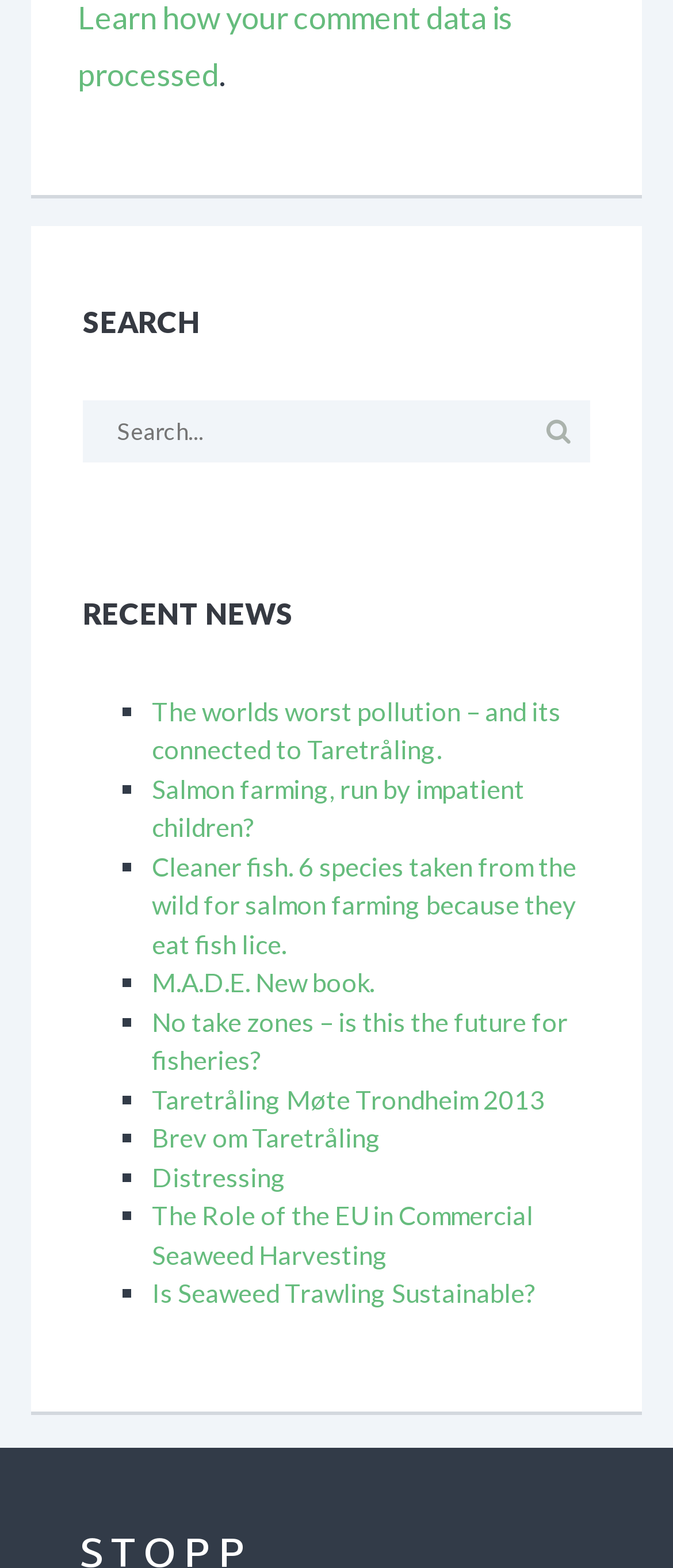Locate the bounding box coordinates of the region to be clicked to comply with the following instruction: "Search for something". The coordinates must be four float numbers between 0 and 1, in the form [left, top, right, bottom].

[0.123, 0.255, 0.877, 0.295]